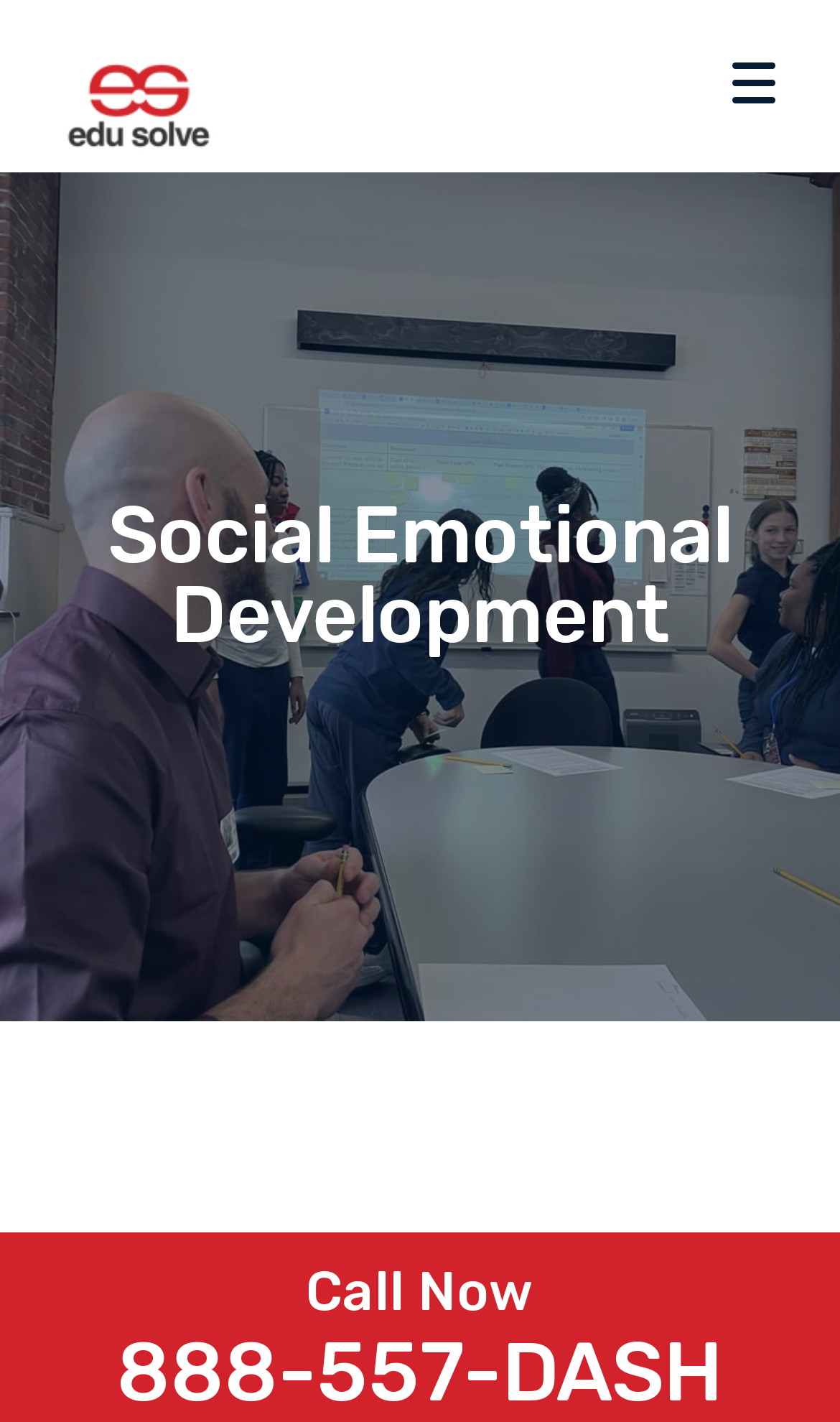Generate a thorough caption detailing the webpage content.

The webpage is about Social Emotional Learning (SEL) services, focusing on the transformative impact of social emotional learning in the classroom and schools, and the importance of character education. 

At the top left of the page, there is a logo of "EduSolve" with a link to the organization's website. Below the logo, there is a heading that reads "Social Emotional Development", which takes up most of the width of the page. 

On the bottom of the page, there is a section with a heading "Call Now" on the left side, accompanied by a link to make a call and a phone number "888-557-DASH" on the right side. 

In the middle of the page, there is a section that encourages users to schedule a call. It starts with a heading "Schedule a call" followed by a paragraph of text that invites users to take the first step and contact the organization for a no-cost consultation session. Below the text, there is a form with three required text boxes to input the user's name, phone number, and email, and a "Send" button to submit the form.